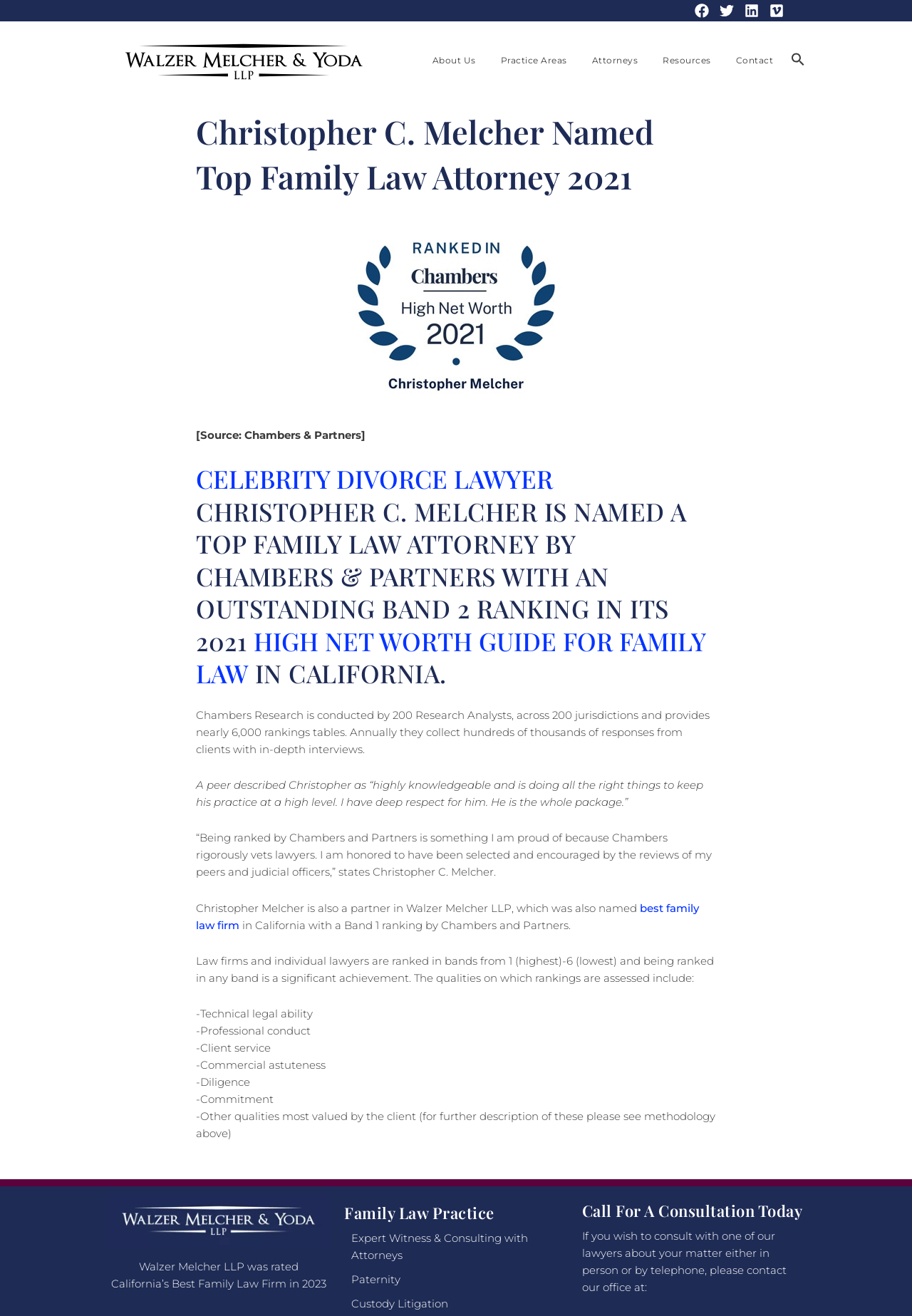Please determine the bounding box coordinates of the area that needs to be clicked to complete this task: 'visit Electronics & Computers'. The coordinates must be four float numbers between 0 and 1, formatted as [left, top, right, bottom].

None